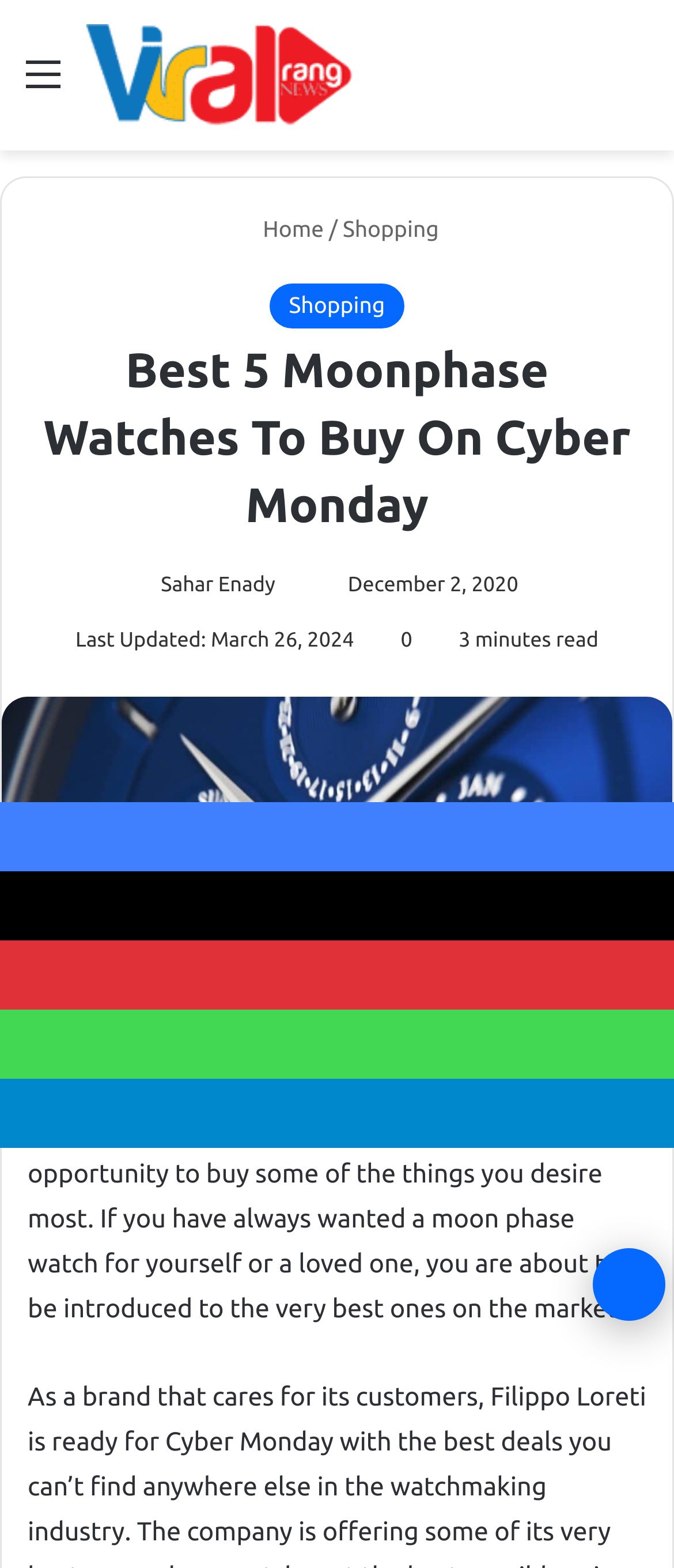Extract the primary header of the webpage and generate its text.

Best 5 Moonphase Watches To Buy On Cyber Monday